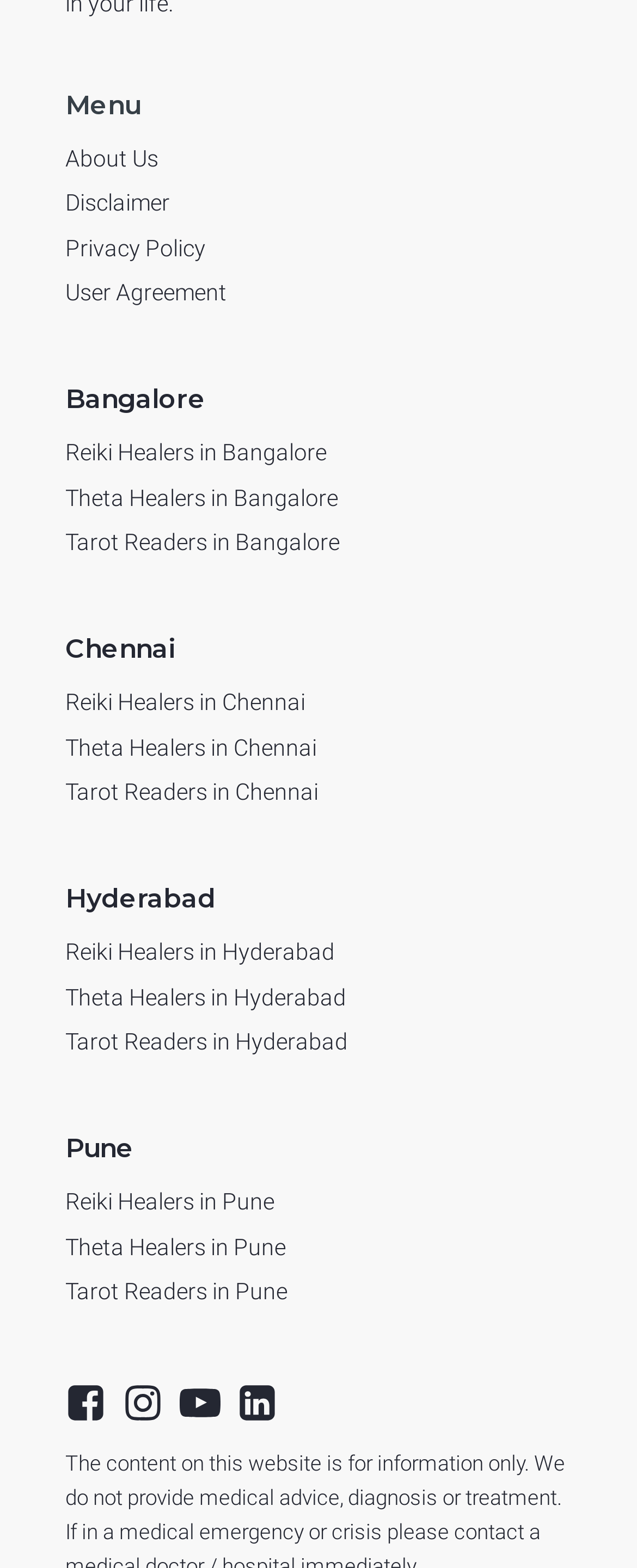With reference to the image, please provide a detailed answer to the following question: How many cities are listed on this webpage?

I counted the number of headings that indicate city names, which are 'Bangalore', 'Chennai', 'Hyderabad', and 'Pune'. Therefore, there are 4 cities listed on this webpage.